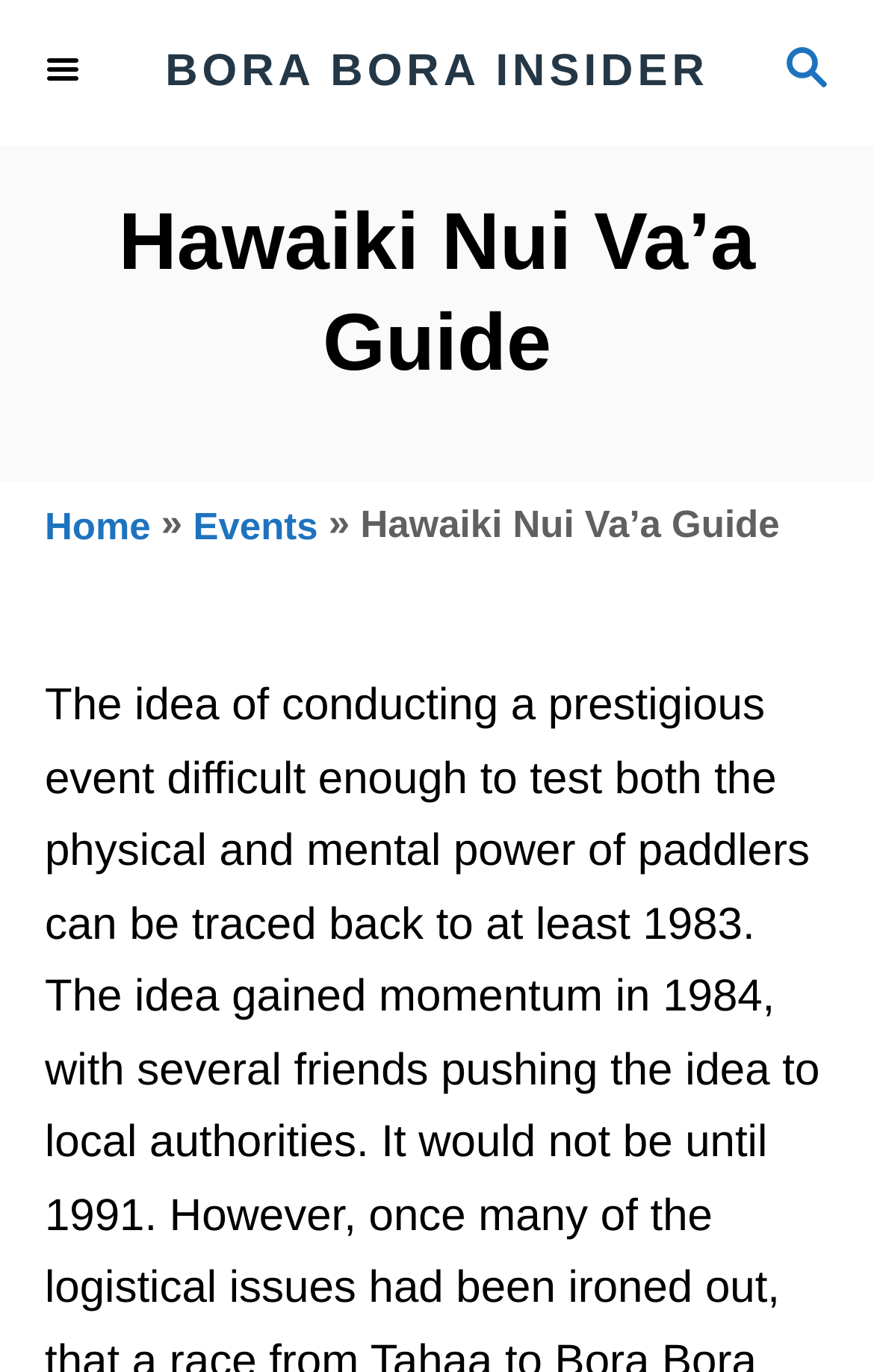Is there a search button on the webpage?
Use the image to answer the question with a single word or phrase.

Yes